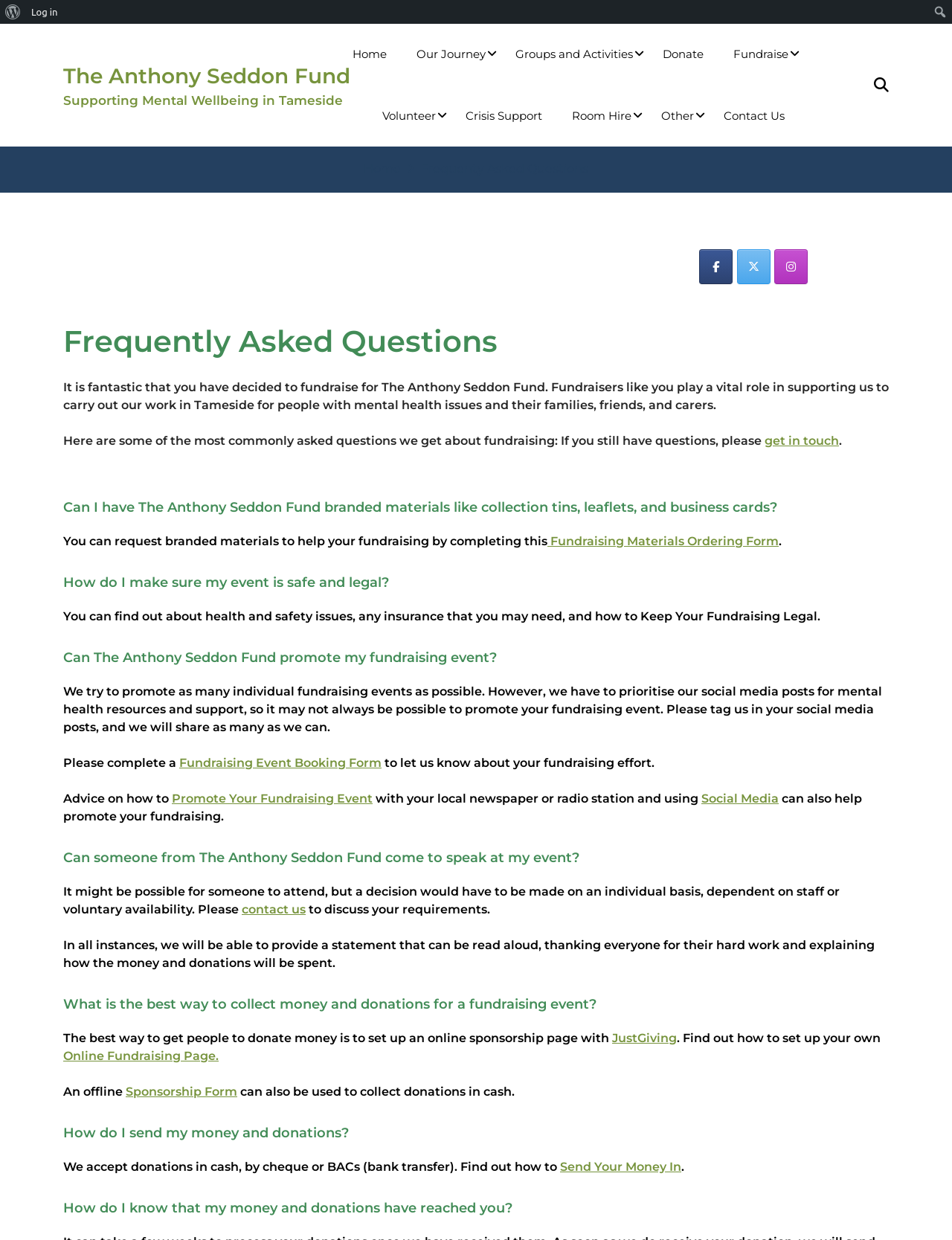Highlight the bounding box coordinates of the region I should click on to meet the following instruction: "Donate to The Anthony Seddon Fund".

[0.696, 0.038, 0.739, 0.049]